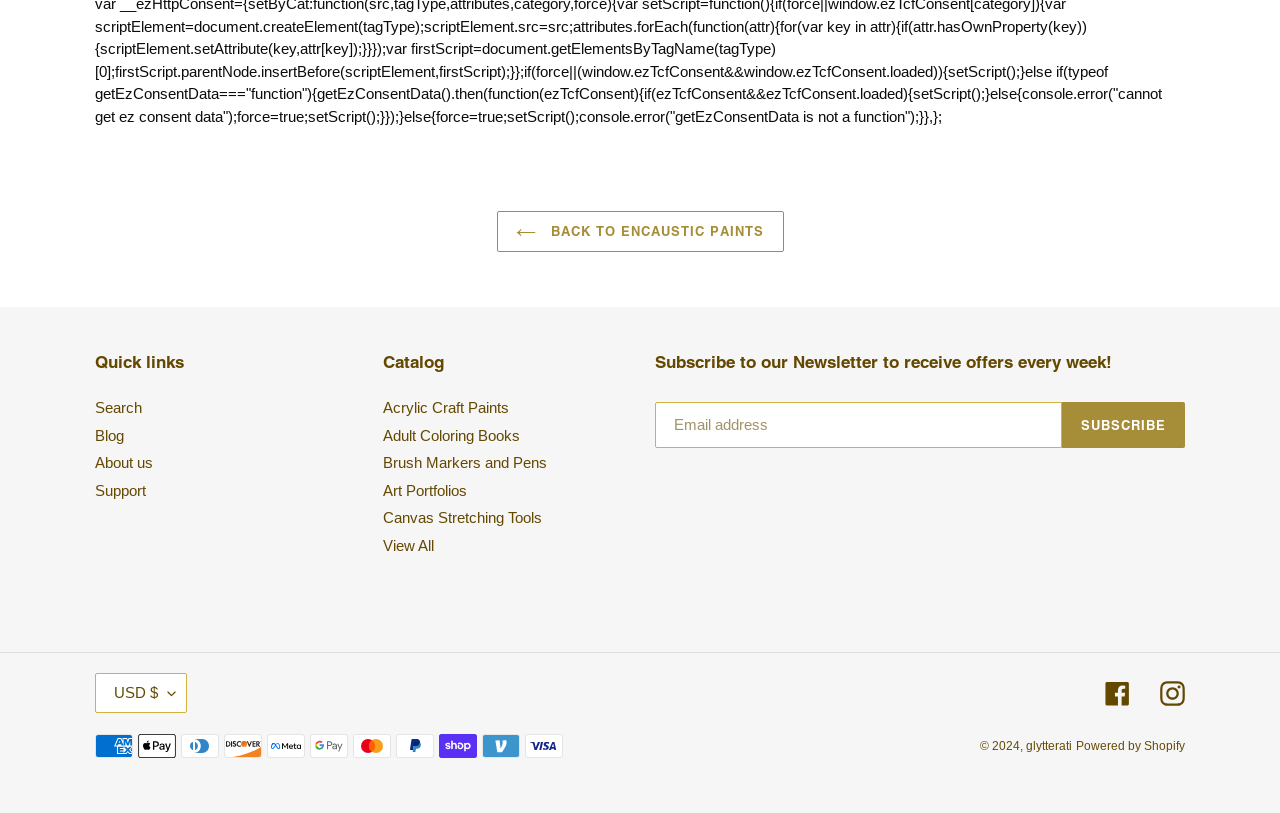Identify the bounding box coordinates for the element you need to click to achieve the following task: "Change currency to USD". Provide the bounding box coordinates as four float numbers between 0 and 1, in the form [left, top, right, bottom].

[0.074, 0.828, 0.146, 0.877]